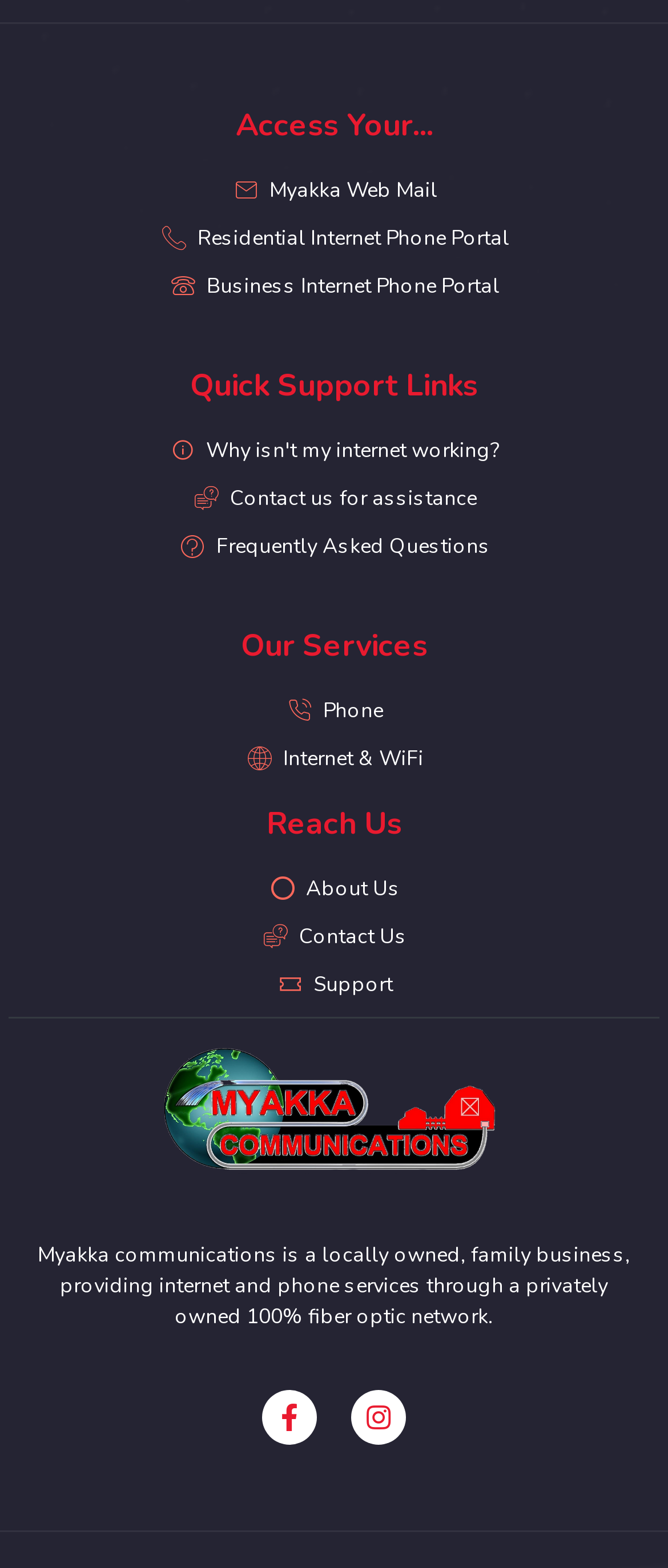Provide a single word or phrase answer to the question: 
What services does the company provide?

Phone and Internet